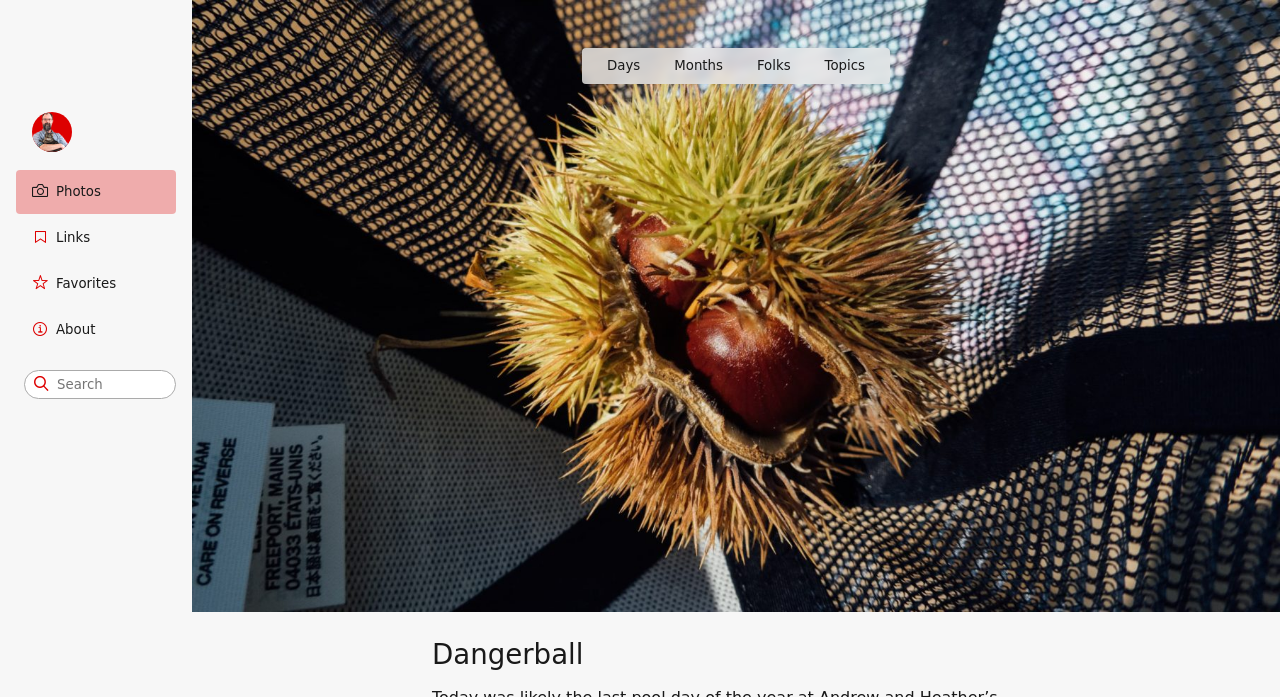Find the bounding box coordinates for the HTML element described in this sentence: "parent_node: SEARCH FOR: name="s" placeholder="Search"". Provide the coordinates as four float numbers between 0 and 1, in the format [left, top, right, bottom].

[0.019, 0.531, 0.138, 0.572]